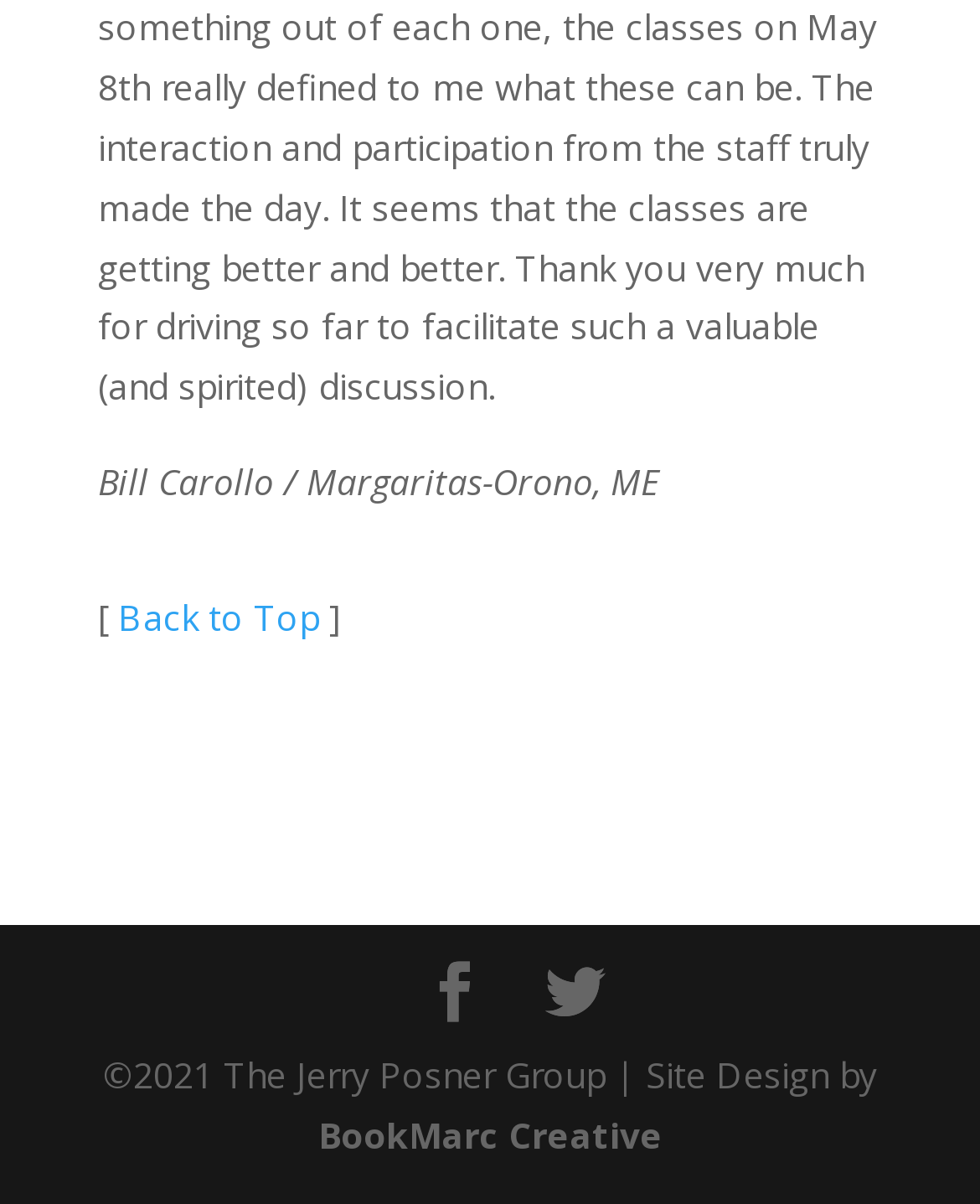What is the purpose of the link with the text 'Back to Top'?
Offer a detailed and full explanation in response to the question.

The link with the text 'Back to Top' is located at the top of the webpage, and its purpose is to allow users to quickly navigate to the top of the webpage, likely from a lower section.